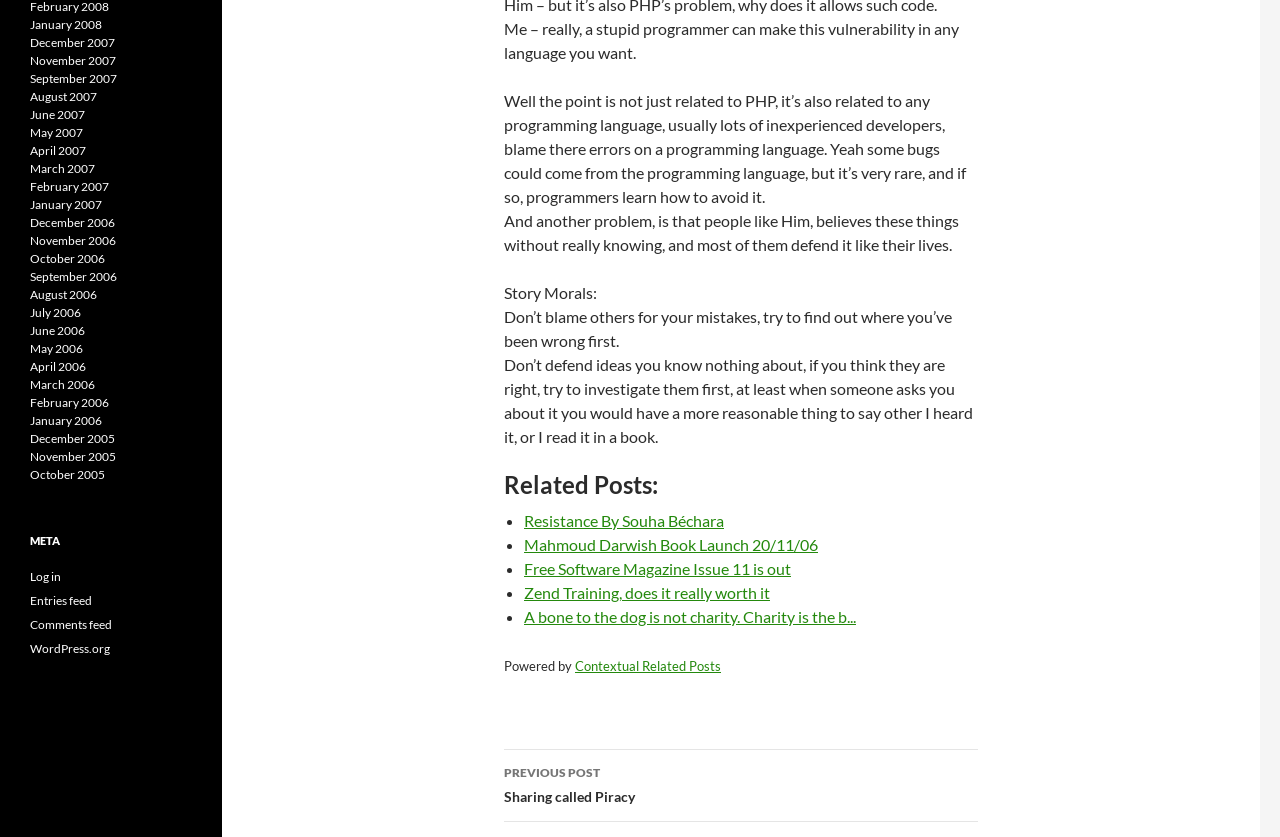Please find the bounding box coordinates of the section that needs to be clicked to achieve this instruction: "Log in".

[0.023, 0.68, 0.048, 0.698]